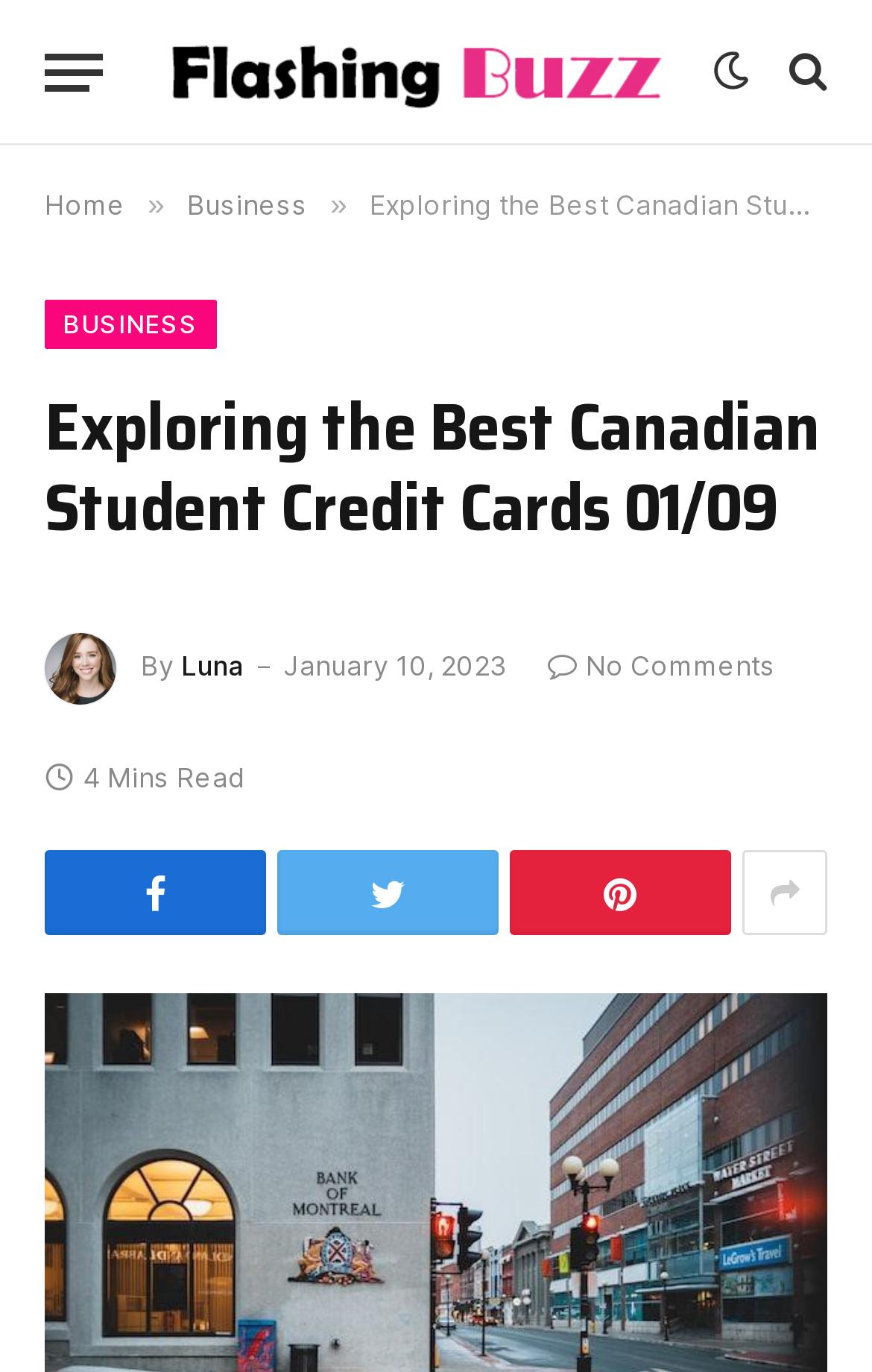What is the author of the article?
Based on the screenshot, give a detailed explanation to answer the question.

The author of the article can be found by looking at the 'By' section, which is located below the title of the article. The text 'By' is followed by the author's name, which is 'Luna'.